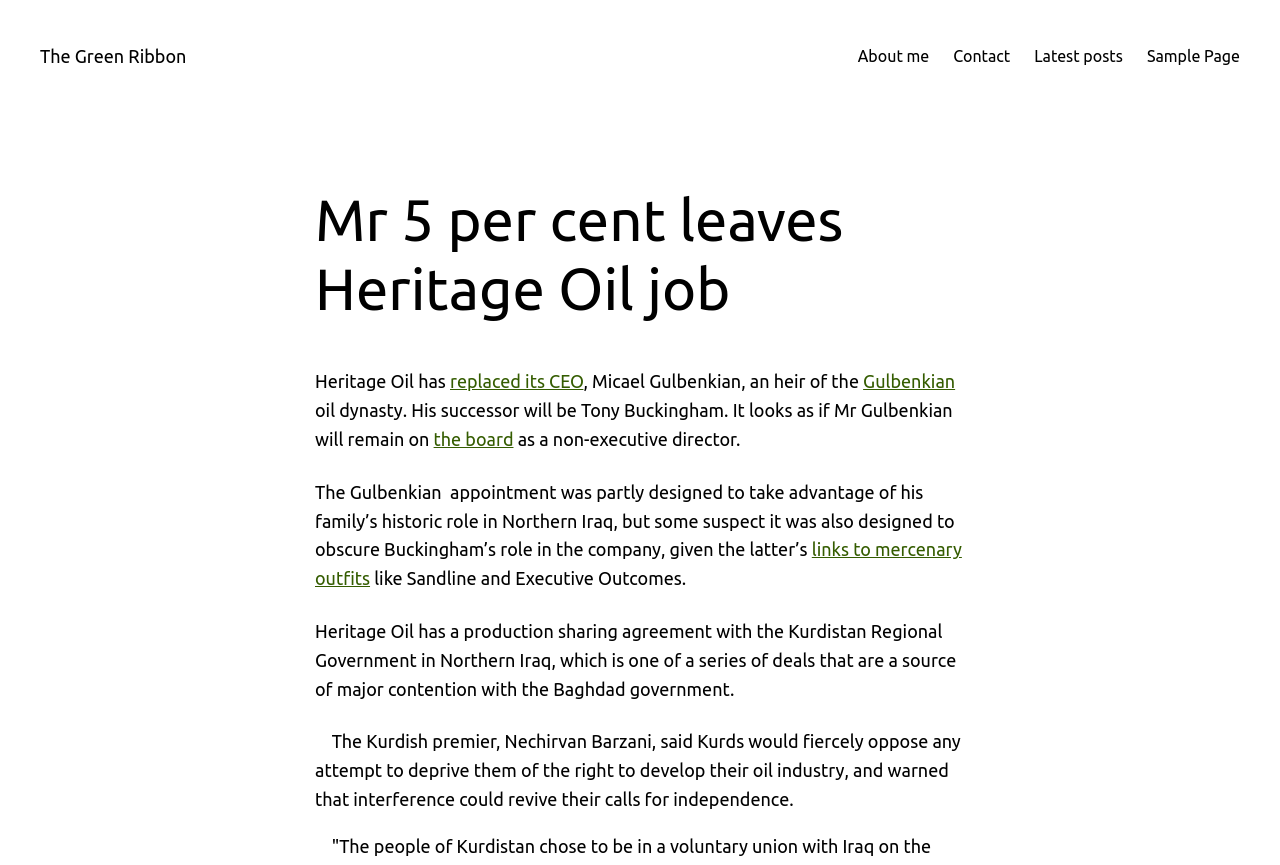What is the main heading displayed on the webpage? Please provide the text.

Mr 5 per cent leaves Heritage Oil job